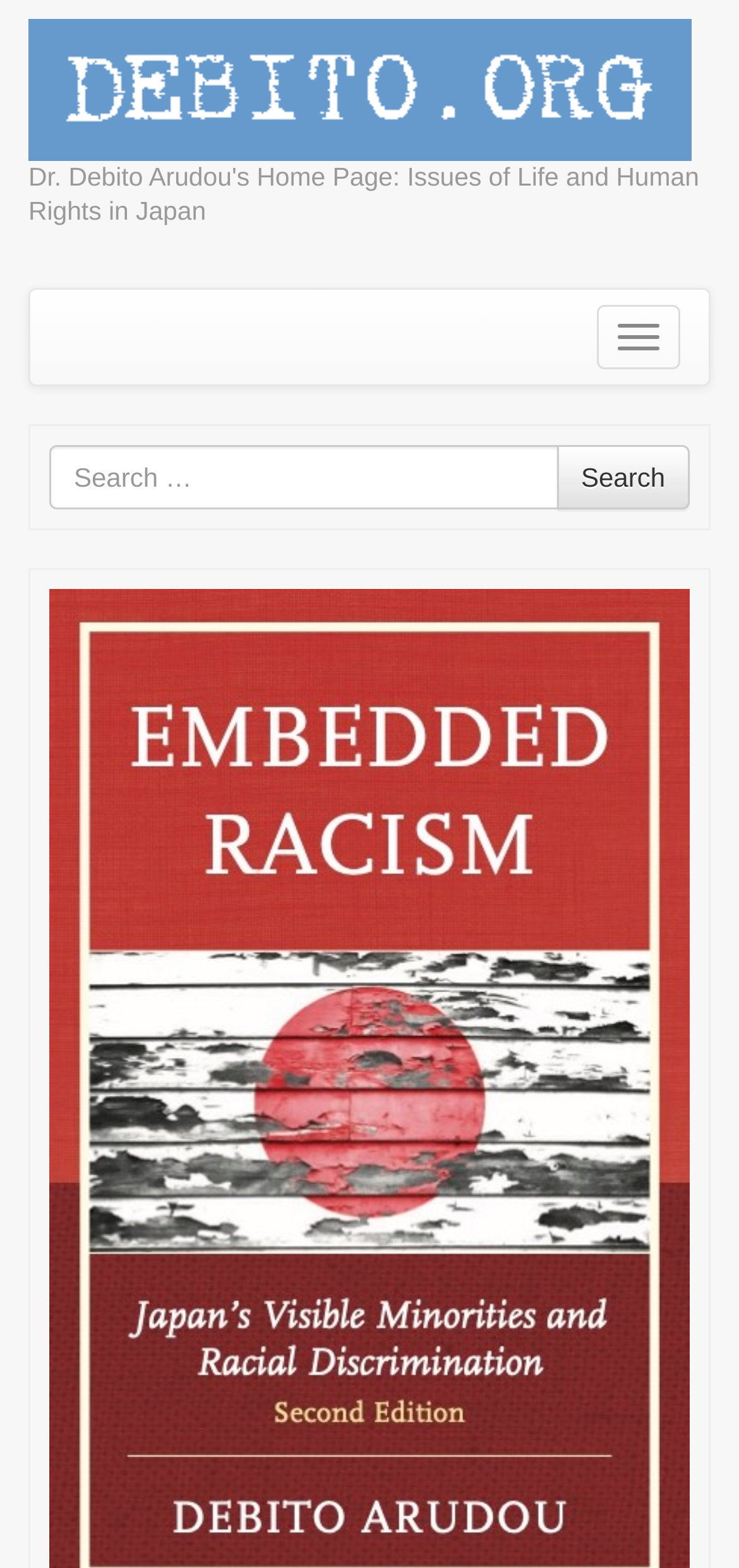What is the function of the search box?
Using the image as a reference, answer with just one word or a short phrase.

Search for content